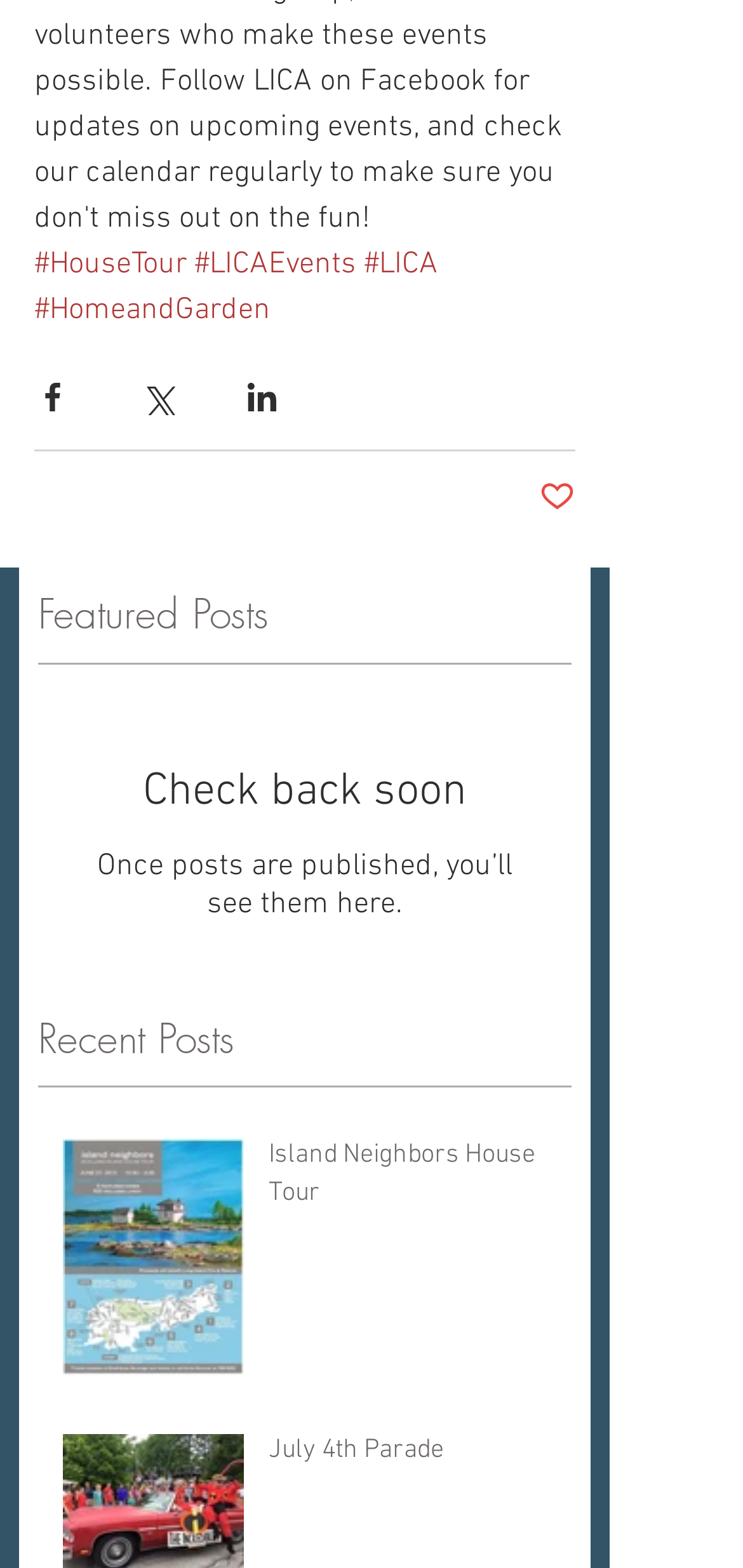Please identify the bounding box coordinates of the element's region that needs to be clicked to fulfill the following instruction: "Click on LICA link". The bounding box coordinates should consist of four float numbers between 0 and 1, i.e., [left, top, right, bottom].

[0.49, 0.157, 0.59, 0.181]